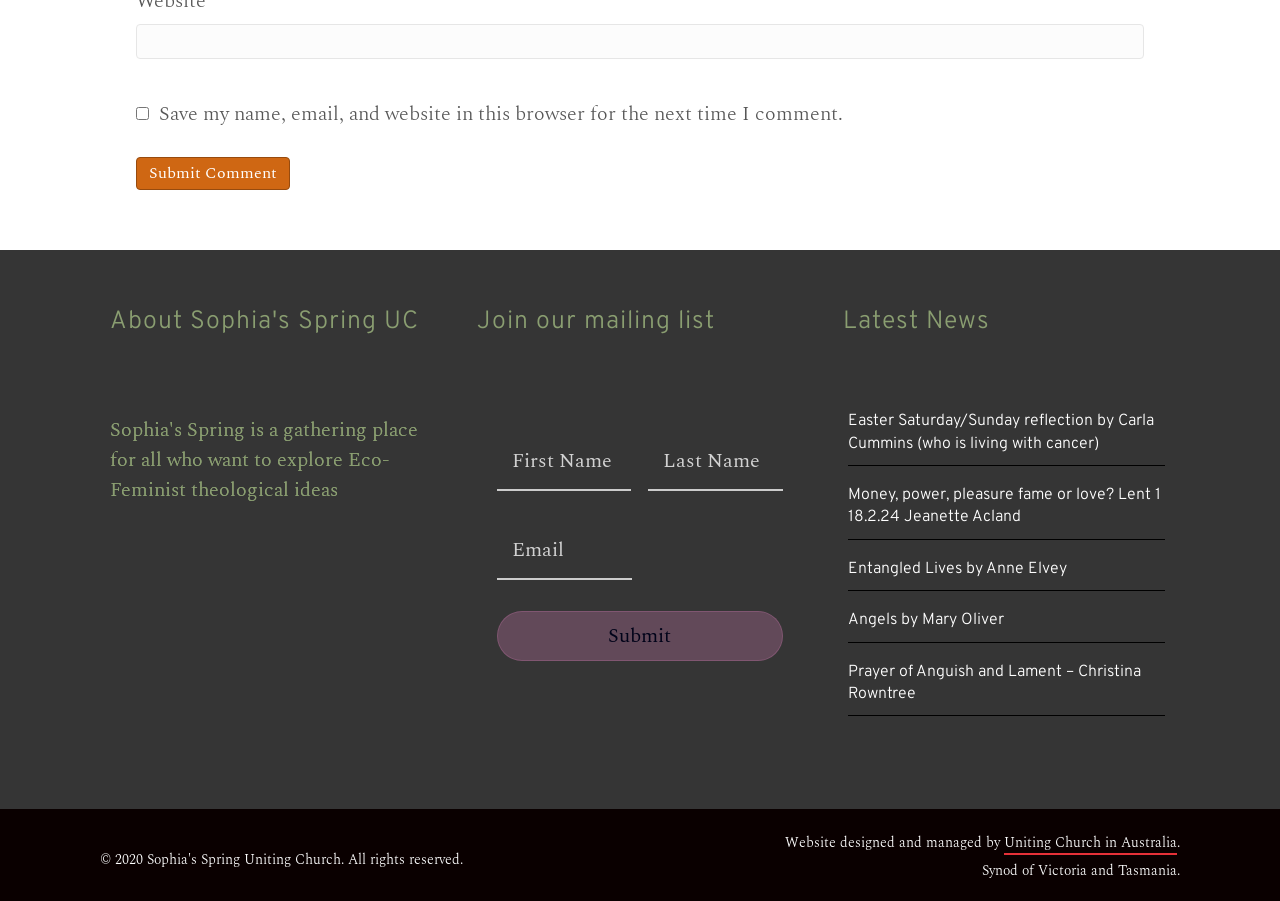Can you specify the bounding box coordinates of the area that needs to be clicked to fulfill the following instruction: "Read Easter Saturday/Sunday reflection by Carla Cummins"?

[0.663, 0.456, 0.902, 0.503]